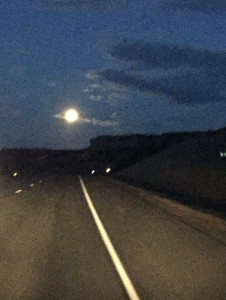Analyze the image and describe all the key elements you observe.

This image captures a serene moment of moonrise over a Montana landscape. The moon, luminous against the deepening blue sky, is partially shrouded by gently drifting clouds, creating a soft, ethereal glow. The scene conveys a sense of tranquility as the empty highway stretches forward, bordered by the dark silhouette of hills on one side. This peaceful night drive through Montana represents the vastness and beauty of the region, inviting viewers to appreciate the natural wonder of the landscape as night falls. The simplicity of the road ahead juxtaposed with the majestic moon overhead evokes feelings of adventure and contemplation.